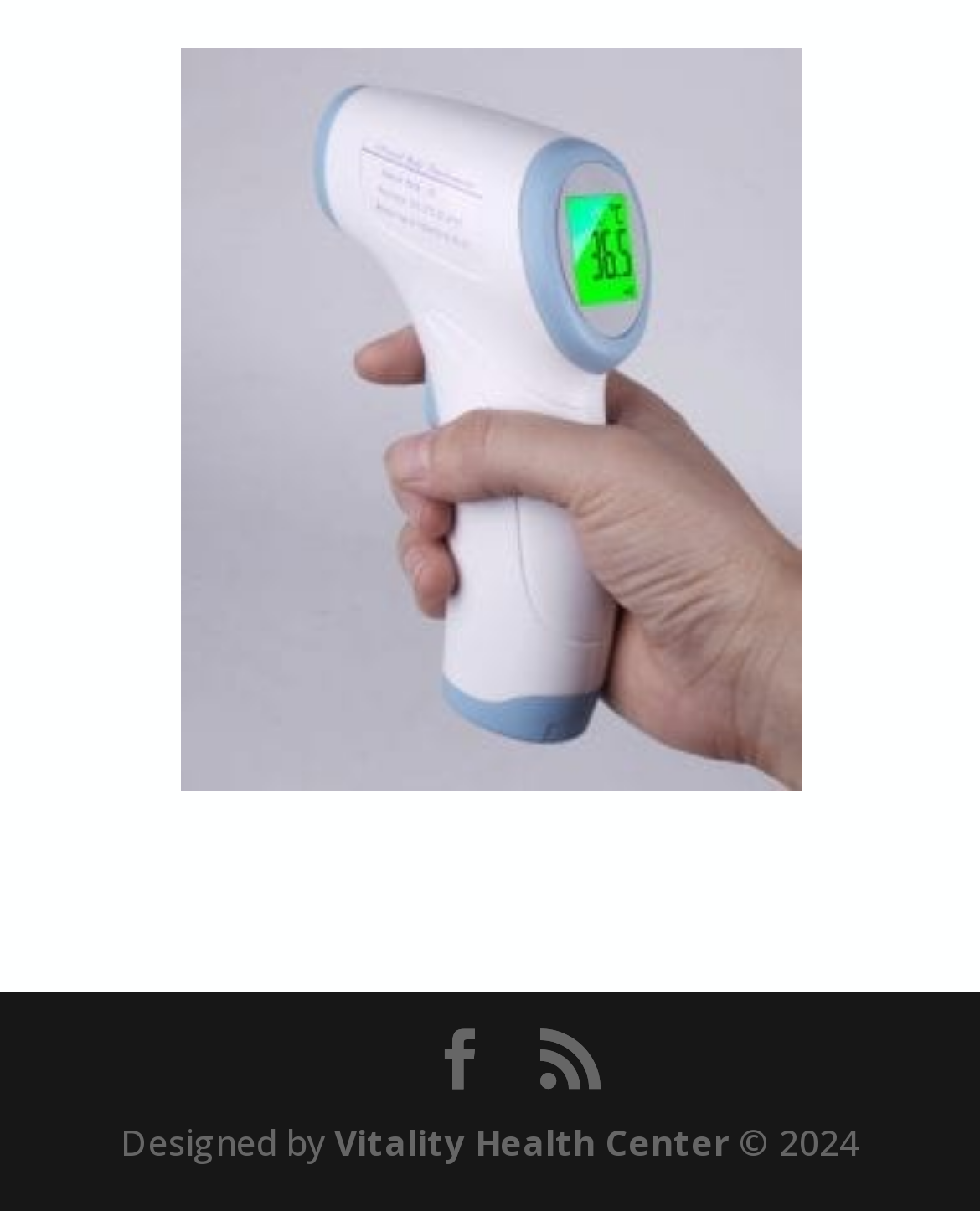Based on the element description, predict the bounding box coordinates (top-left x, top-left y, bottom-right x, bottom-right y) for the UI element in the screenshot: Vitality Health Center ©

[0.341, 0.924, 0.785, 0.964]